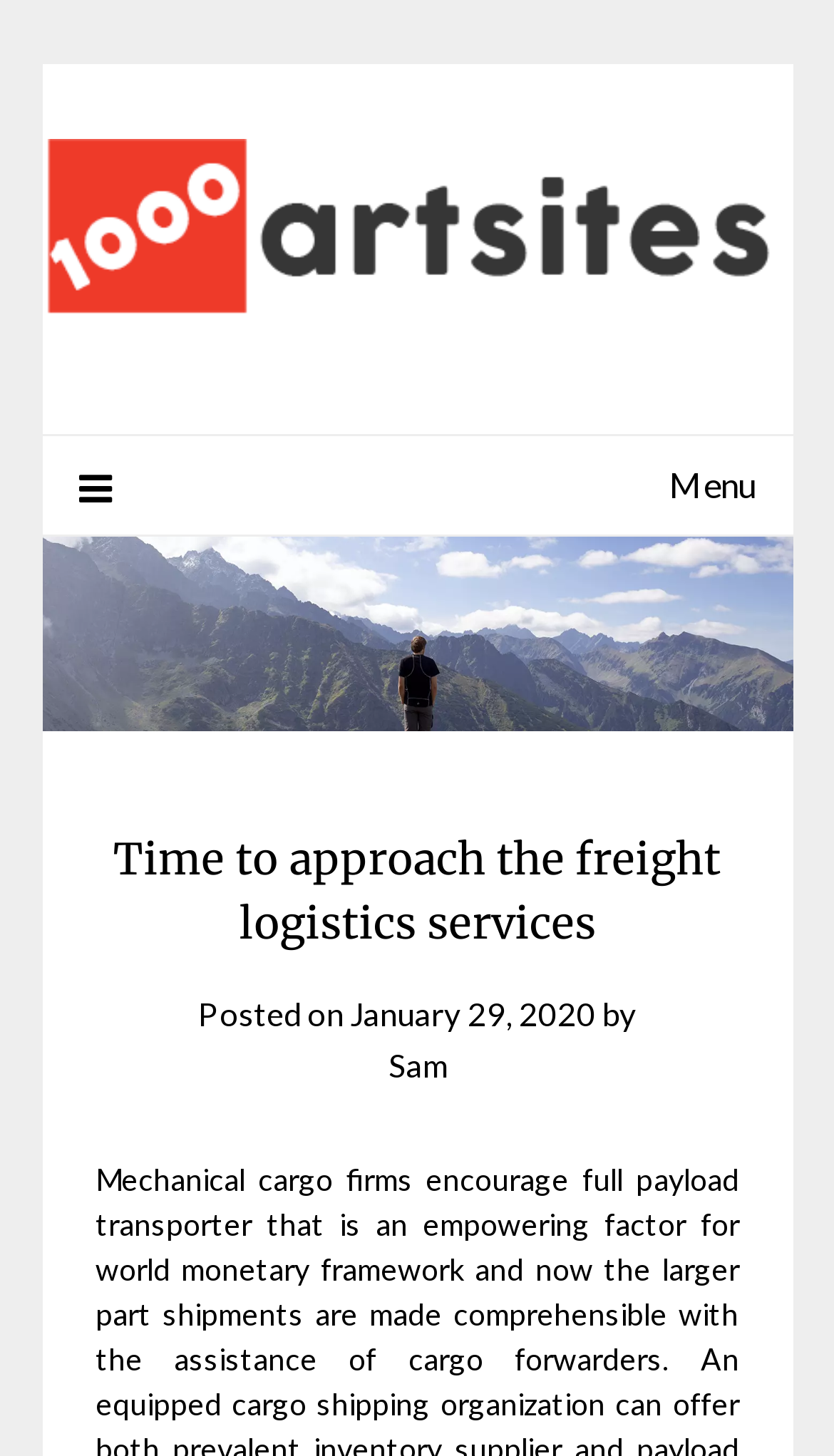Determine the bounding box for the UI element described here: "SEARCH".

None